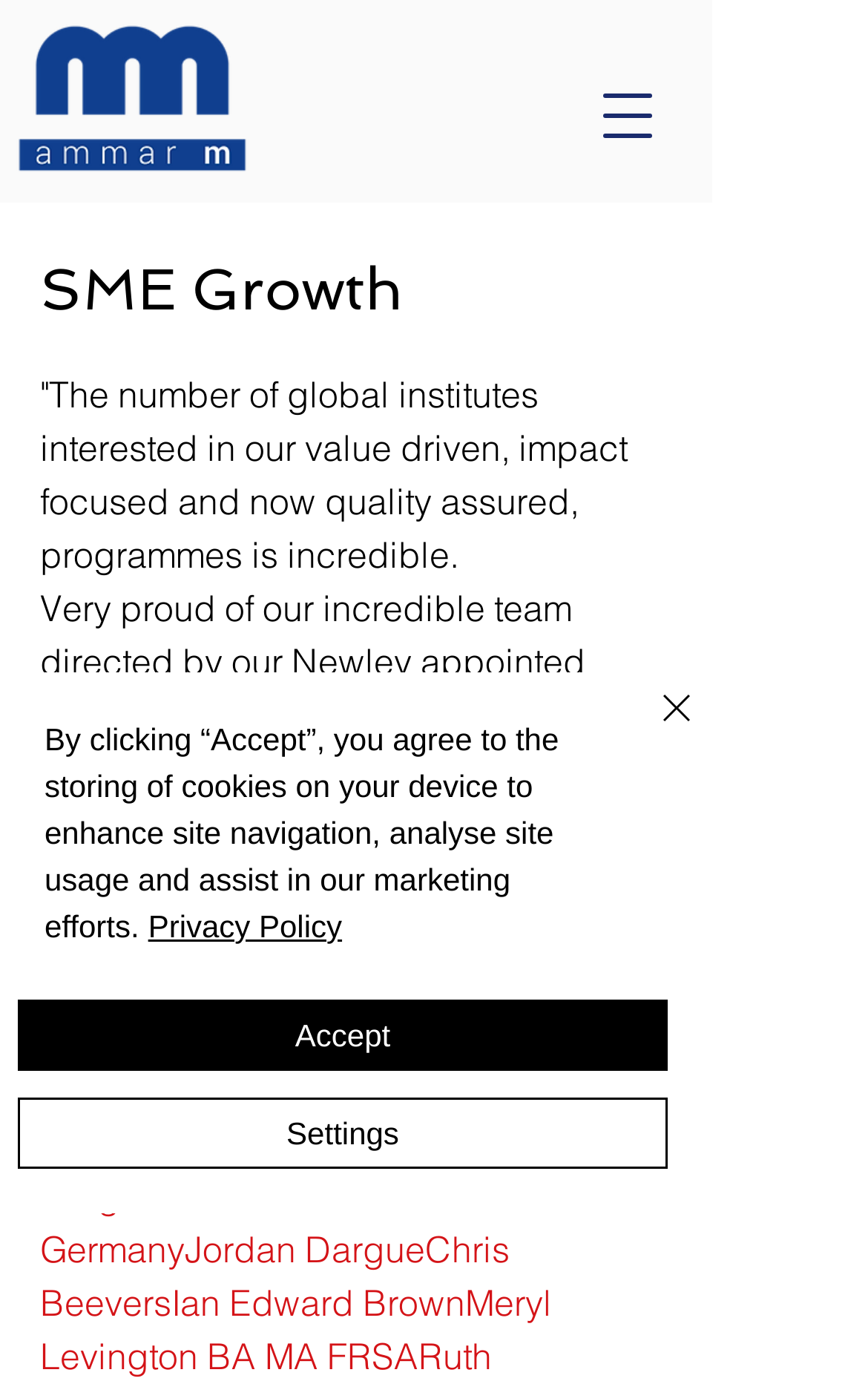Provide the bounding box coordinates of the HTML element described as: "Dr. Philip Veal [D.Prof]". The bounding box coordinates should be four float numbers between 0 and 1, i.e., [left, top, right, bottom].

[0.246, 0.771, 0.651, 0.803]